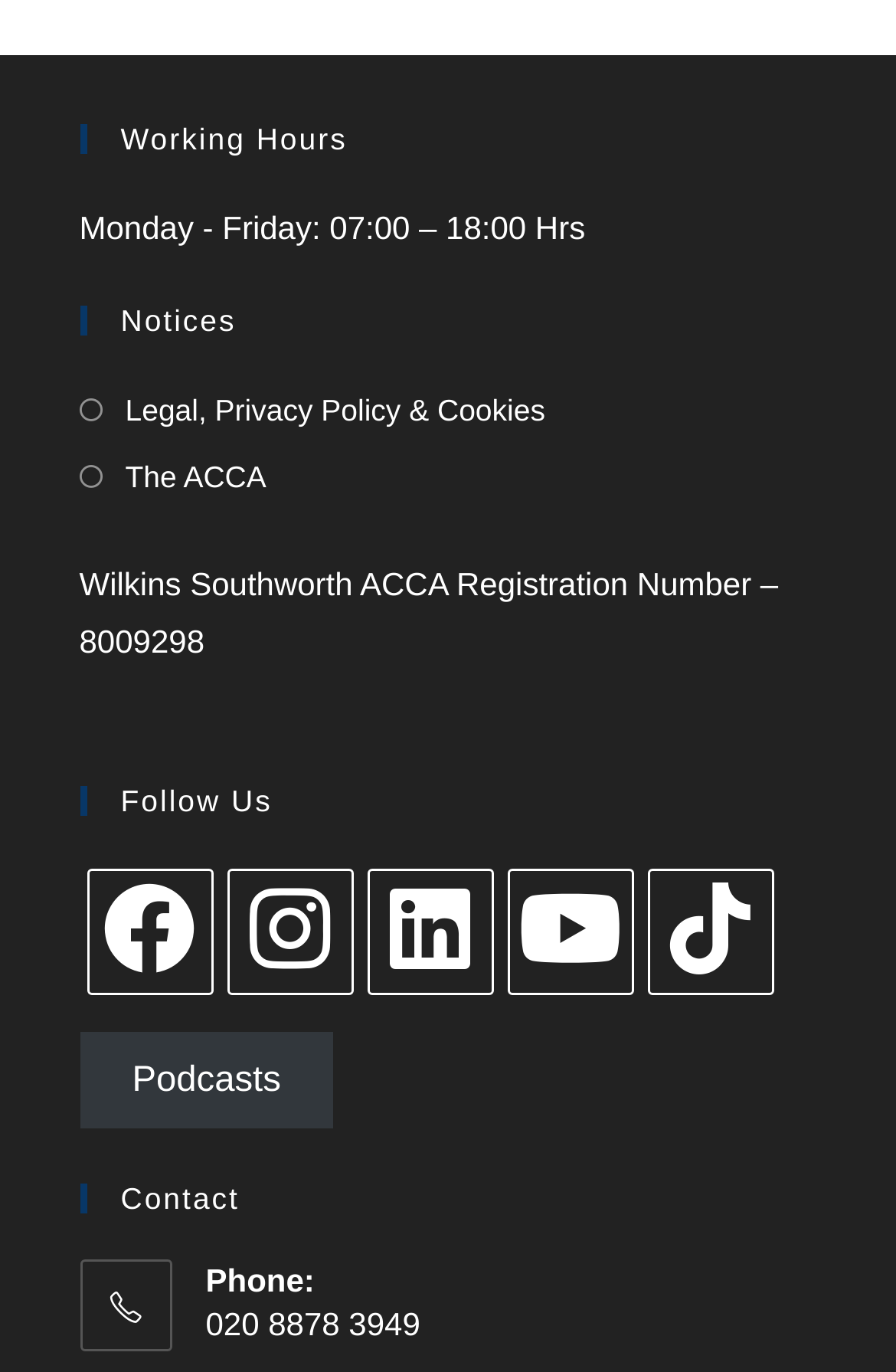Determine the bounding box coordinates of the UI element described below. Use the format (top-left x, top-left y, bottom-right x, bottom-right y) with floating point numbers between 0 and 1: Podcasts

[0.088, 0.752, 0.372, 0.822]